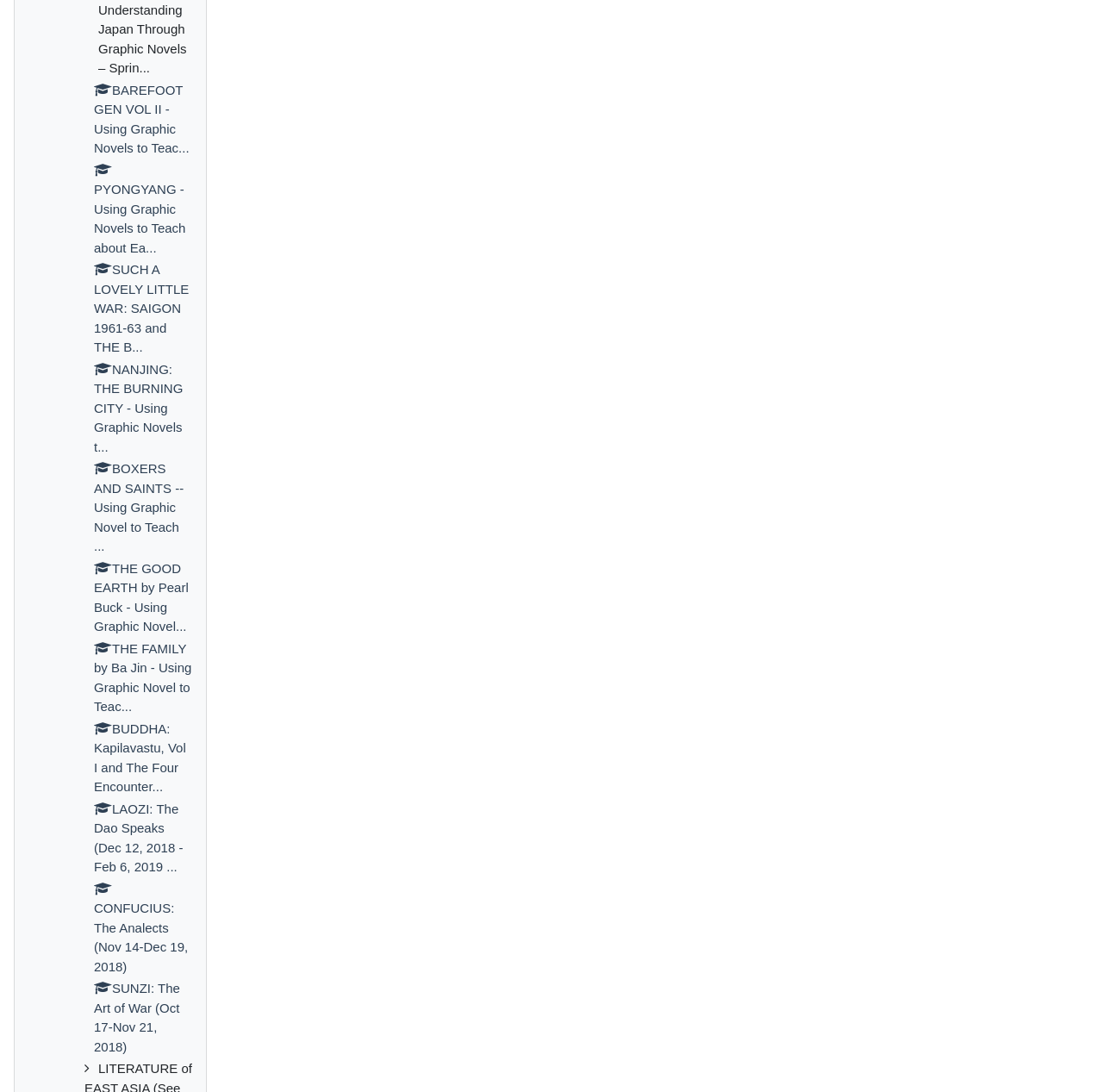Please identify the bounding box coordinates of the clickable area that will allow you to execute the instruction: "Select PYONGYANG - Using Graphic Novels to Teach about East Asia".

[0.085, 0.149, 0.168, 0.233]